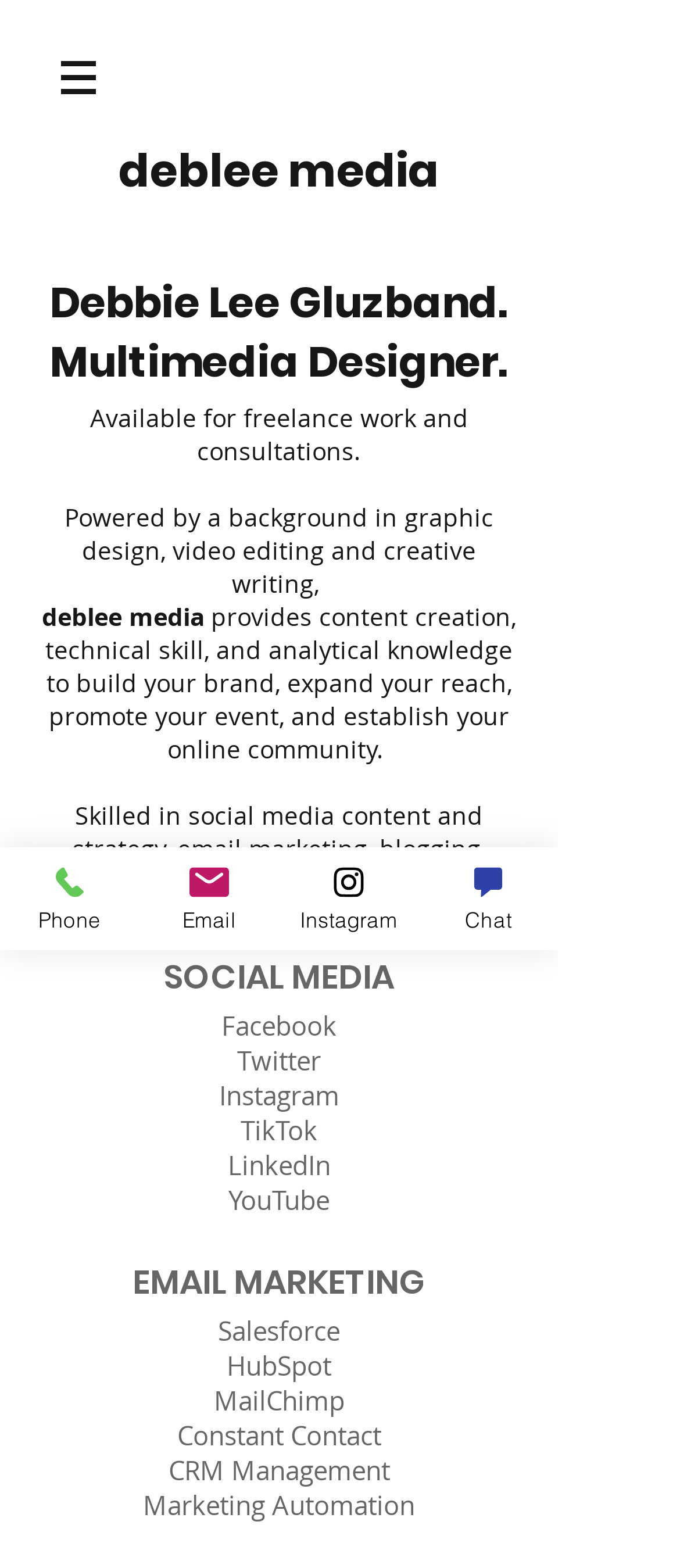Answer the following query concisely with a single word or phrase:
What is the profession of Debbie Lee Gluzband?

Multimedia Designer